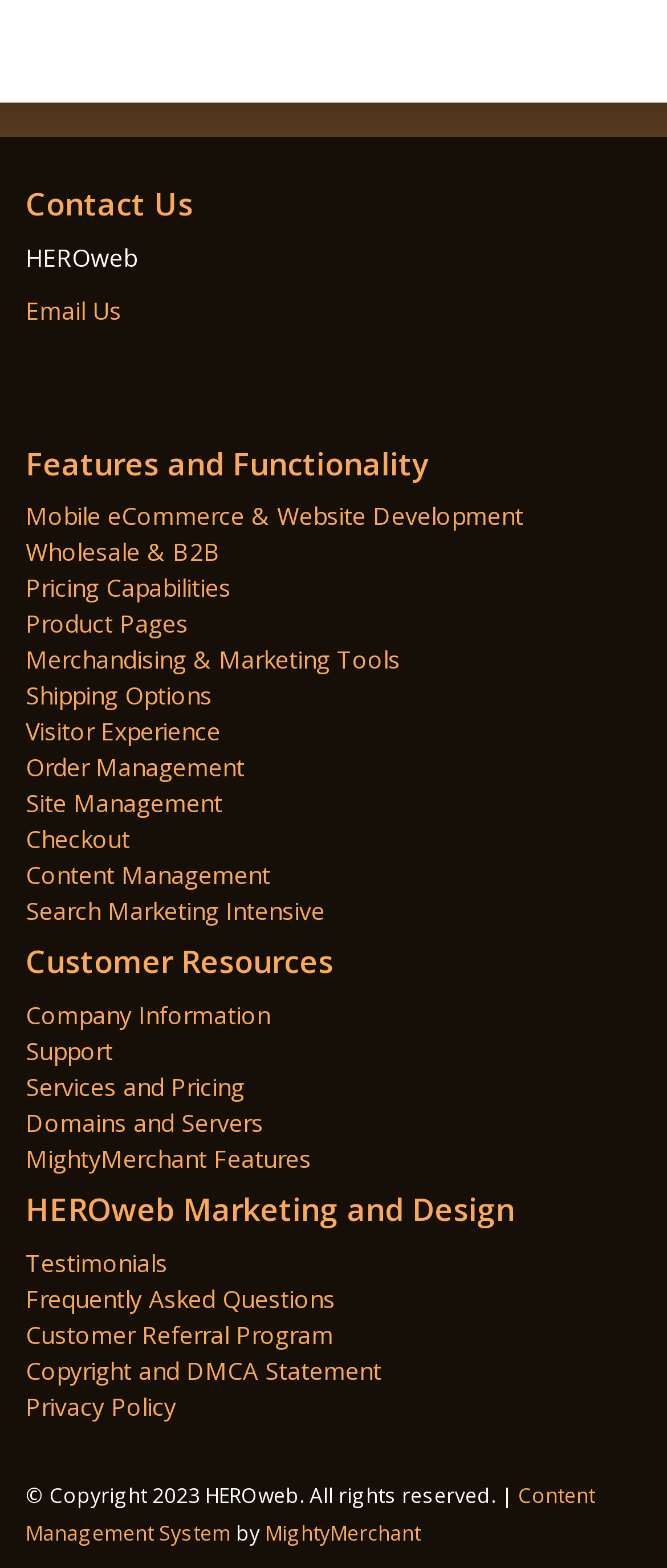What is the name of the company?
Examine the webpage screenshot and provide an in-depth answer to the question.

The name of the company is 'HEROweb' which is mentioned in the static text element with ID 398.